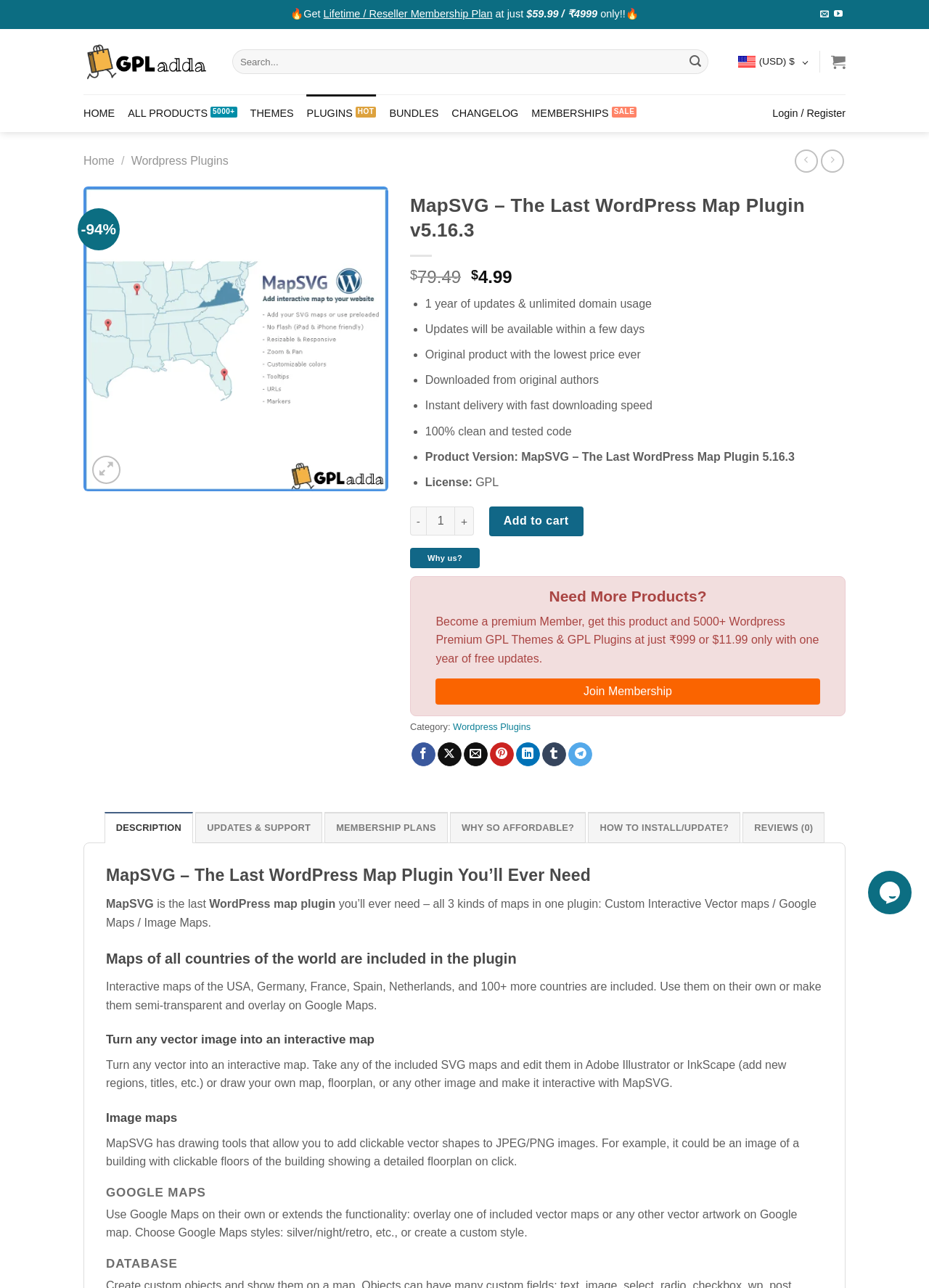Use a single word or phrase to answer the question:
What is the license of the MapSVG plugin?

GPL